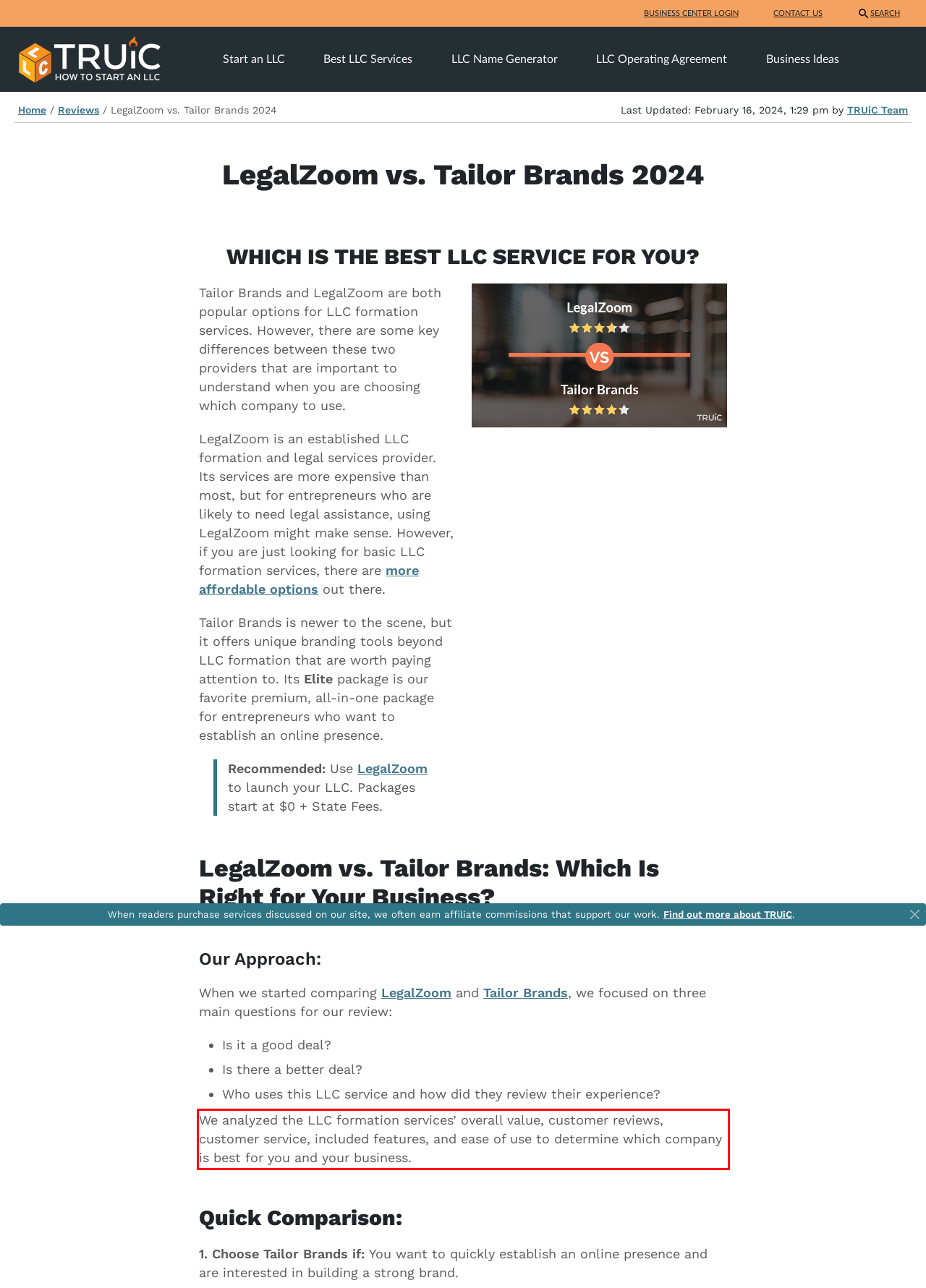You have a screenshot of a webpage, and there is a red bounding box around a UI element. Utilize OCR to extract the text within this red bounding box.

We analyzed the LLC formation services’ overall value, customer reviews, customer service, included features, and ease of use to determine which company is best for you and your business.